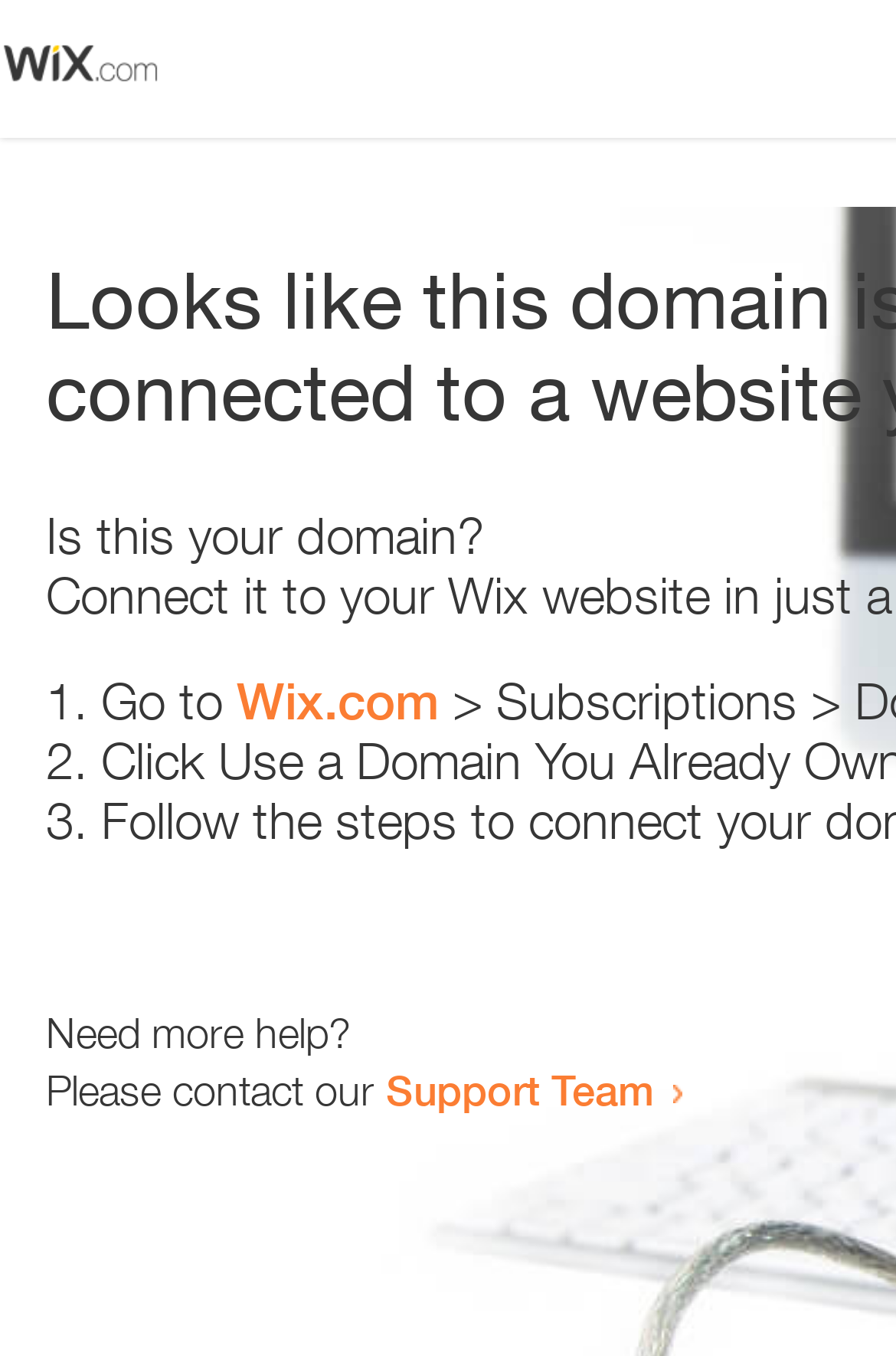Reply to the question below using a single word or brief phrase:
What is the link text below the second list marker?

Wix.com